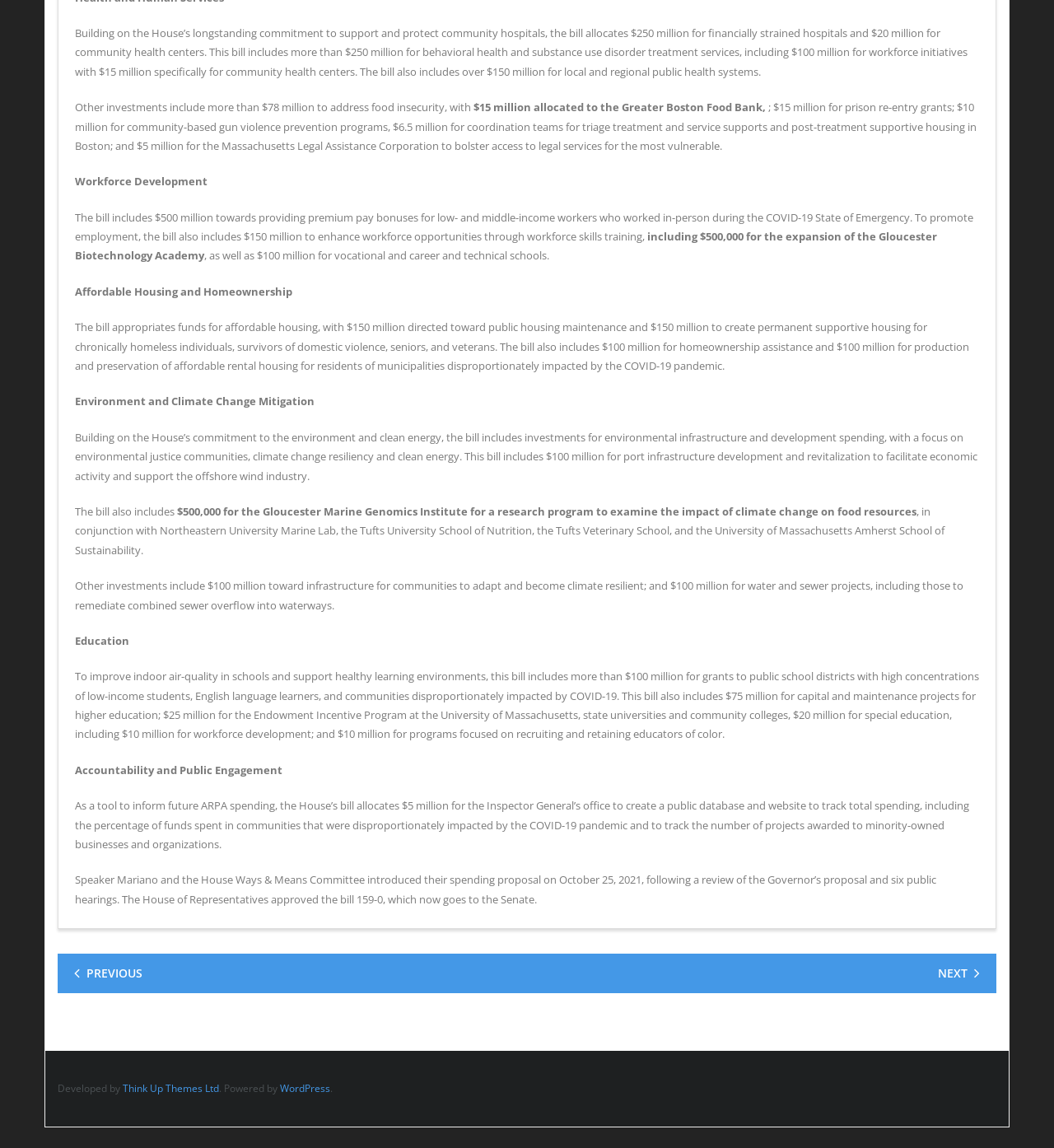Please reply to the following question with a single word or a short phrase:
How many public hearings were held before the House Ways & Means Committee introduced their spending proposal?

Six